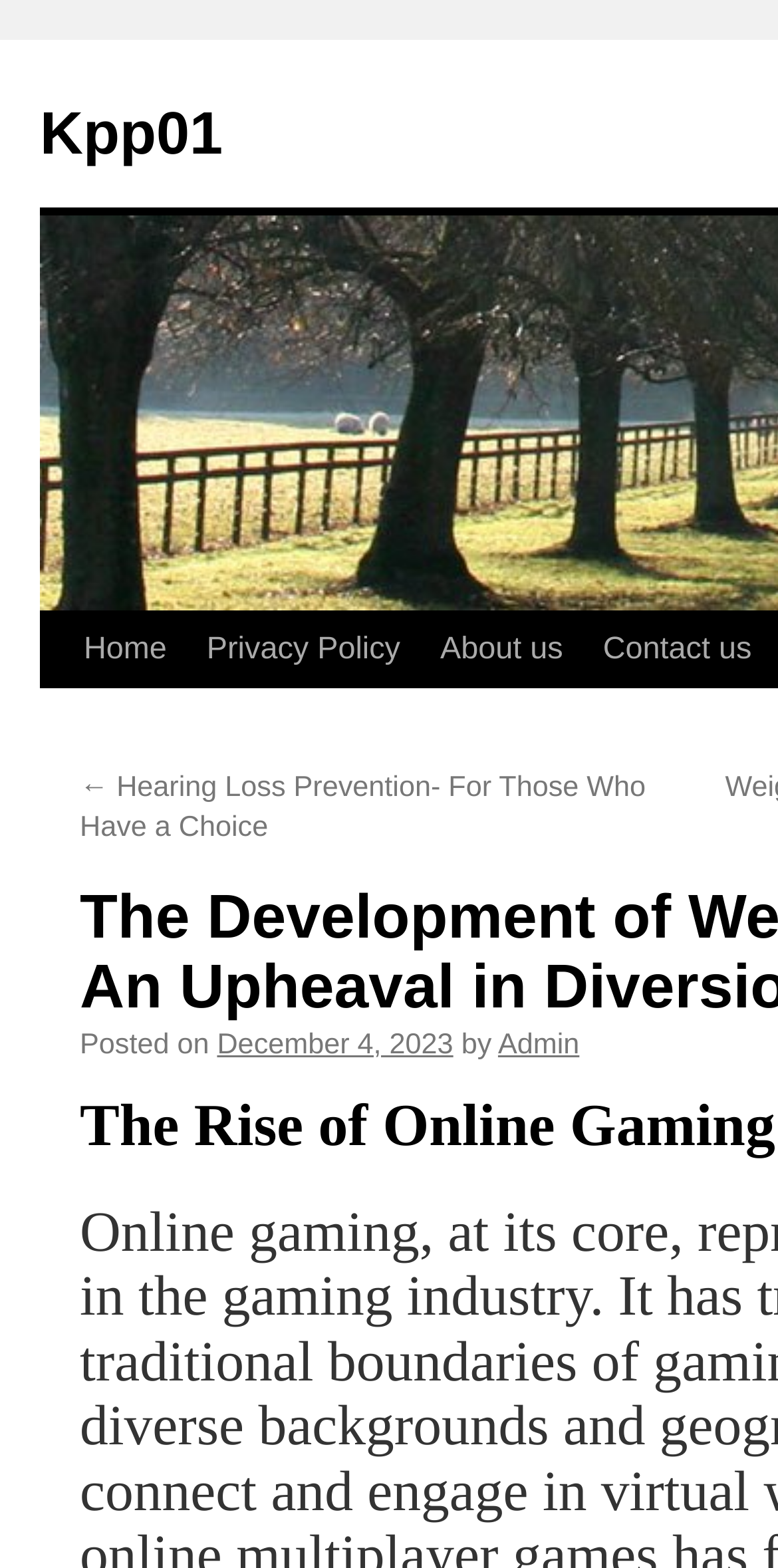Can you find the bounding box coordinates of the area I should click to execute the following instruction: "check post date"?

[0.279, 0.656, 0.583, 0.676]